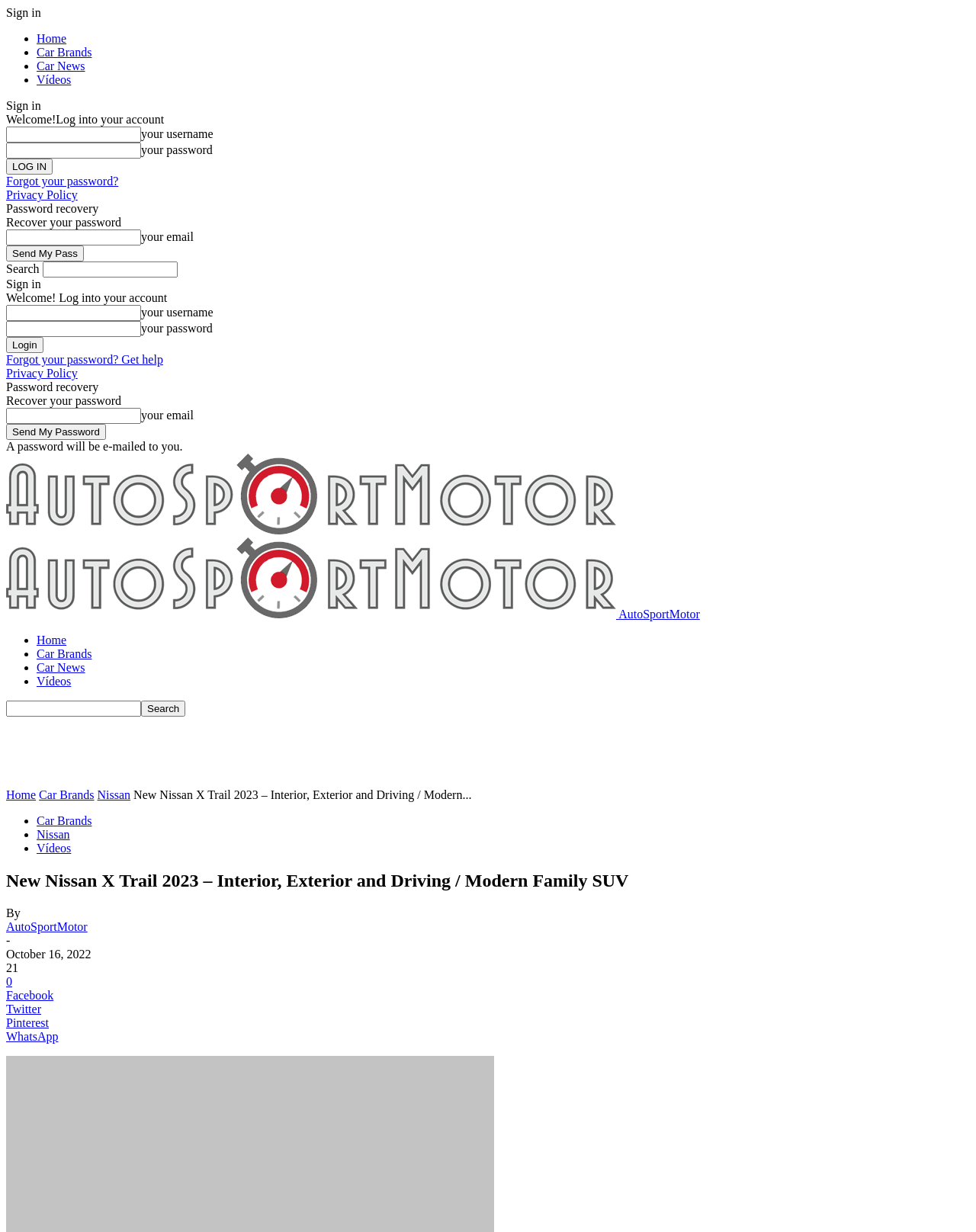Show the bounding box coordinates for the element that needs to be clicked to execute the following instruction: "Forgot your password?". Provide the coordinates in the form of four float numbers between 0 and 1, i.e., [left, top, right, bottom].

[0.006, 0.142, 0.121, 0.152]